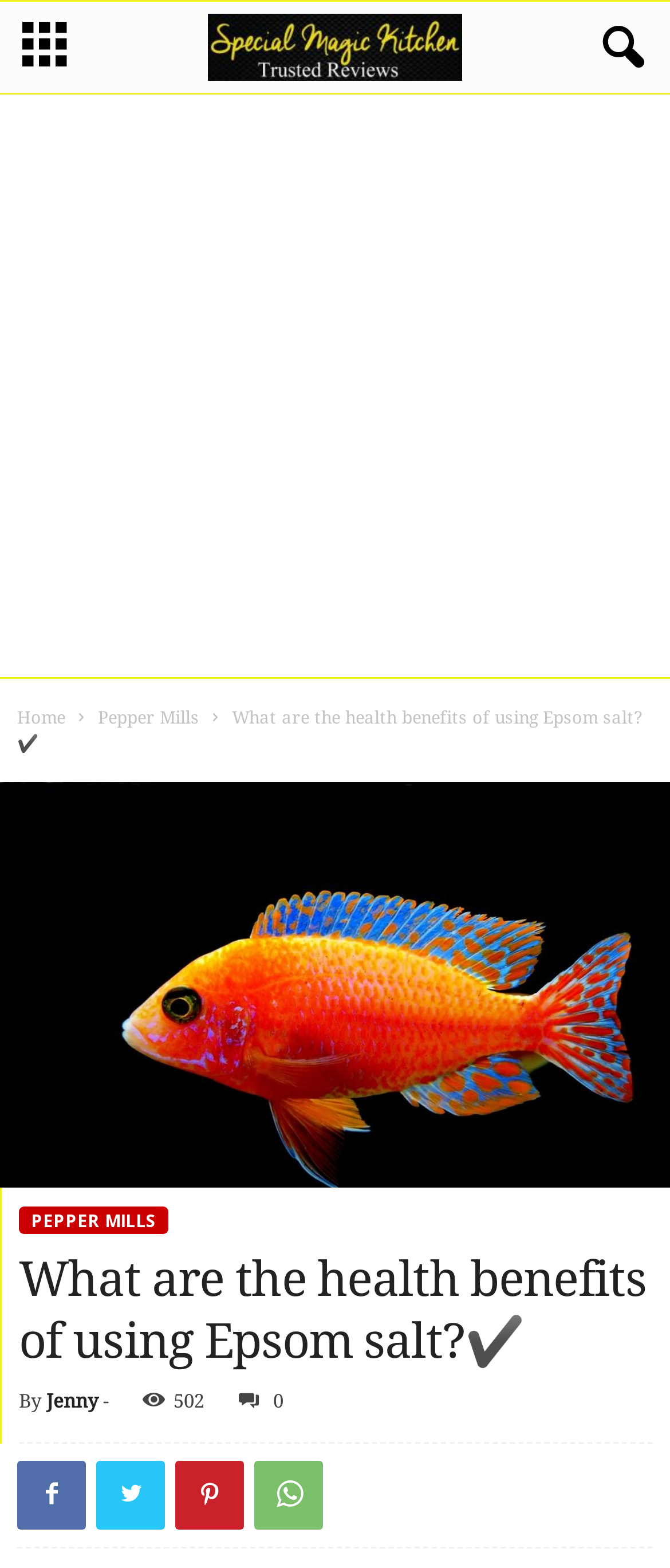Based on the provided description, "aria-label="Twitter"", find the bounding box of the corresponding UI element in the screenshot.

None